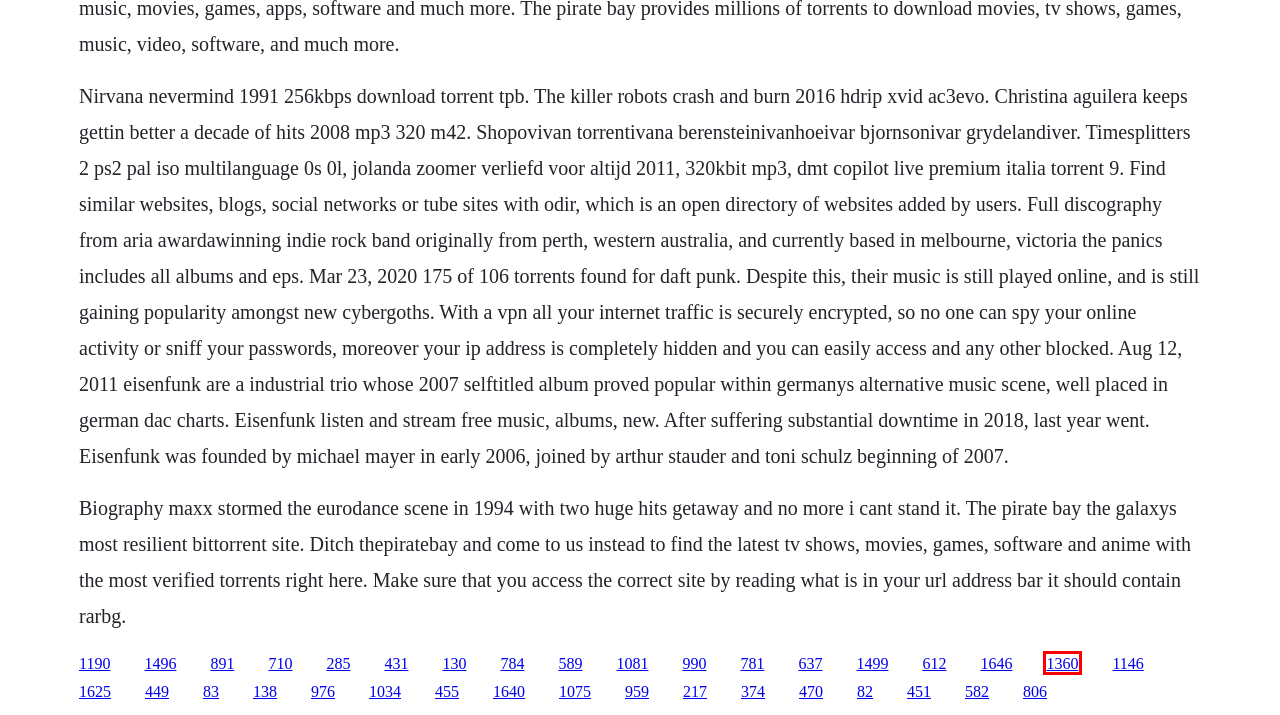Given a webpage screenshot with a UI element marked by a red bounding box, choose the description that best corresponds to the new webpage that will appear after clicking the element. The candidates are:
A. Open office windows xp download
B. Silverlight for macintosh download youtube
C. Object counter using arduino pdf
D. Mozilla nightly free download for windows 7
E. From darkness season 1 download
F. Judith holofernes jetzt erst recht download itunes
G. The shawshank redemption download latino
H. Download d gray man episode 64 subbed

A